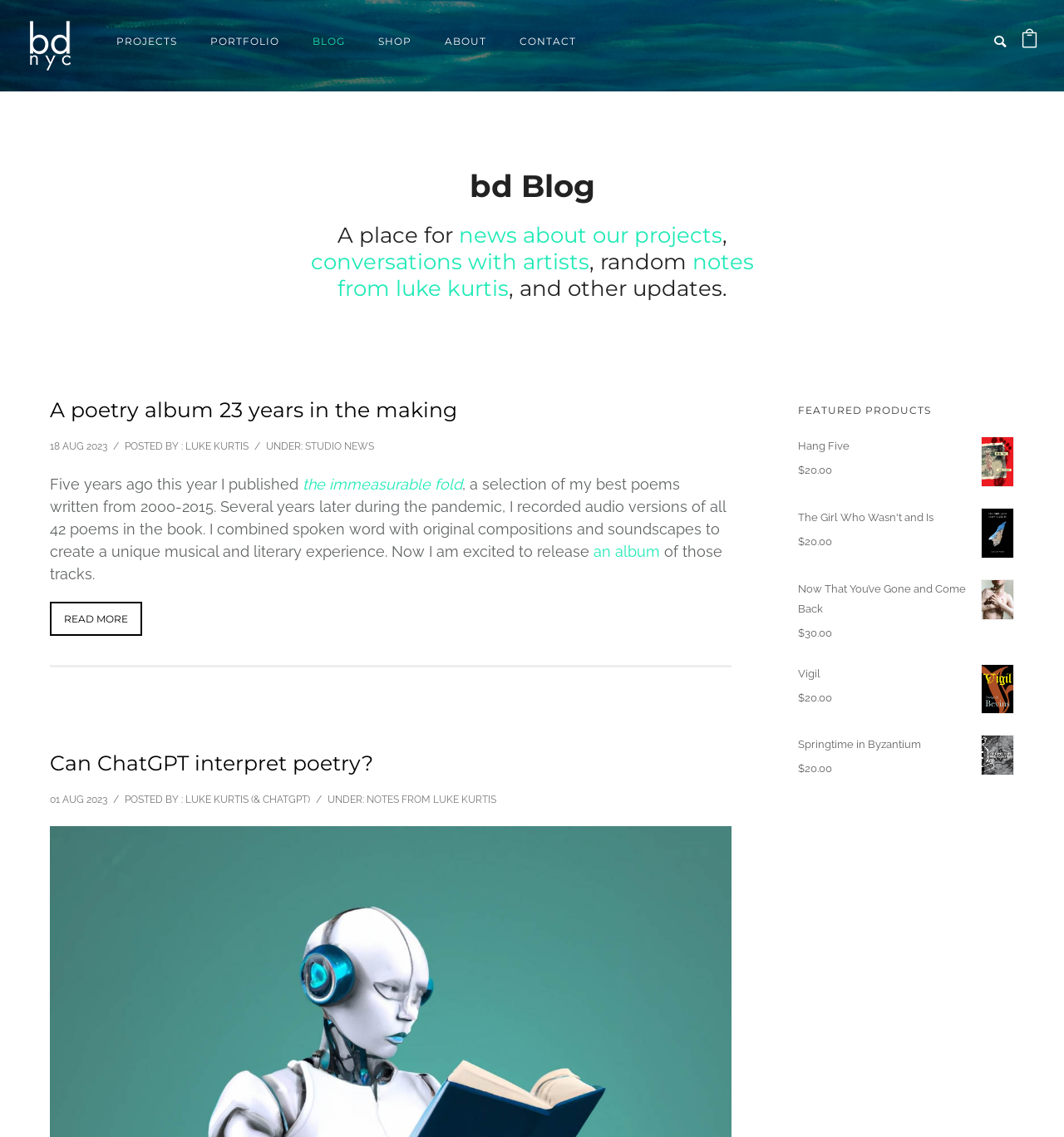Please pinpoint the bounding box coordinates for the region I should click to adhere to this instruction: "view the blog post about ChatGPT interpreting poetry".

[0.047, 0.656, 0.351, 0.686]